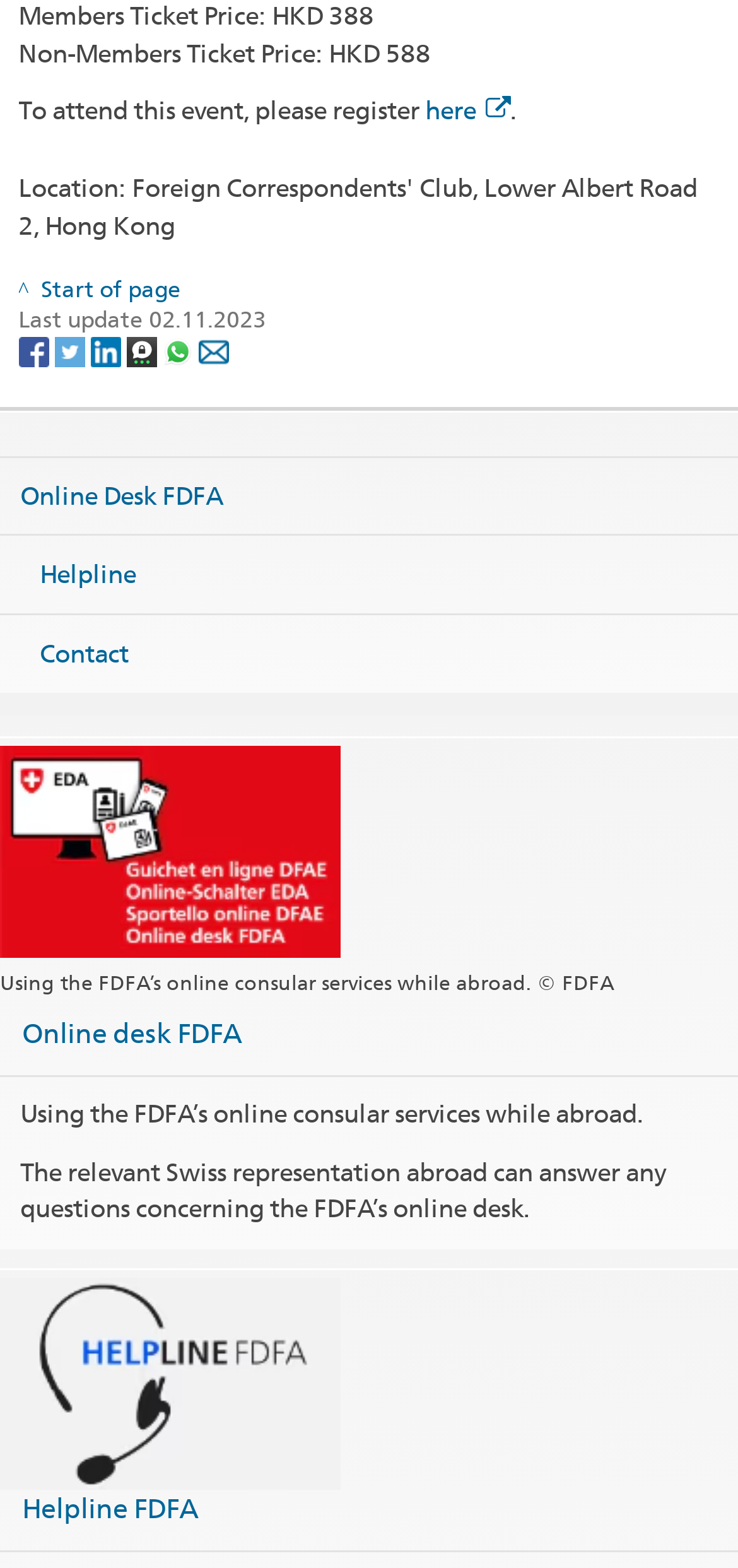Please identify the bounding box coordinates of the area I need to click to accomplish the following instruction: "Search for a topic on the site".

None